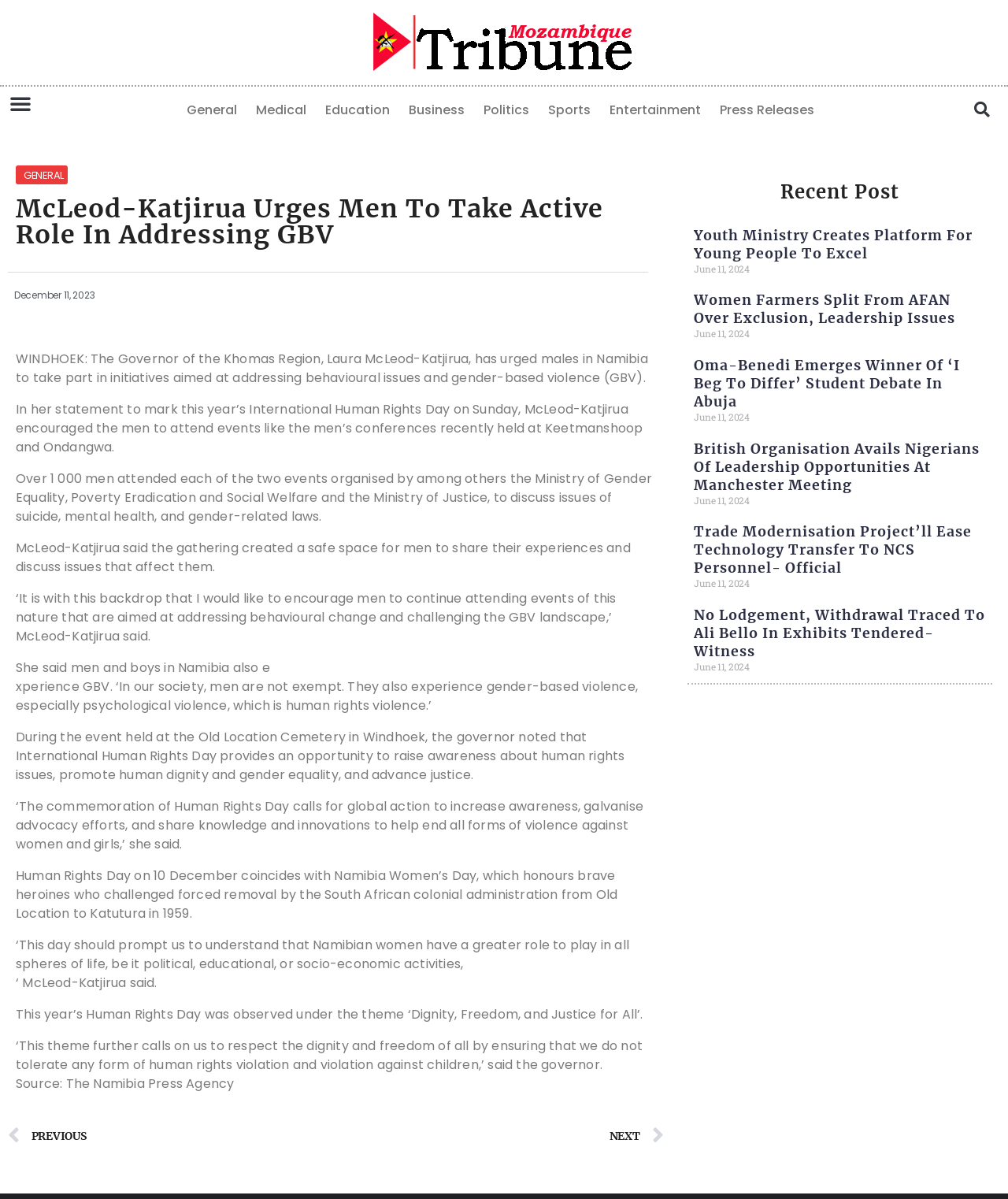Consider the image and give a detailed and elaborate answer to the question: 
What is the date mentioned in the article?

The article mentions that the governor made a statement to mark this year’s International Human Rights Day on Sunday, December 11, 2023.